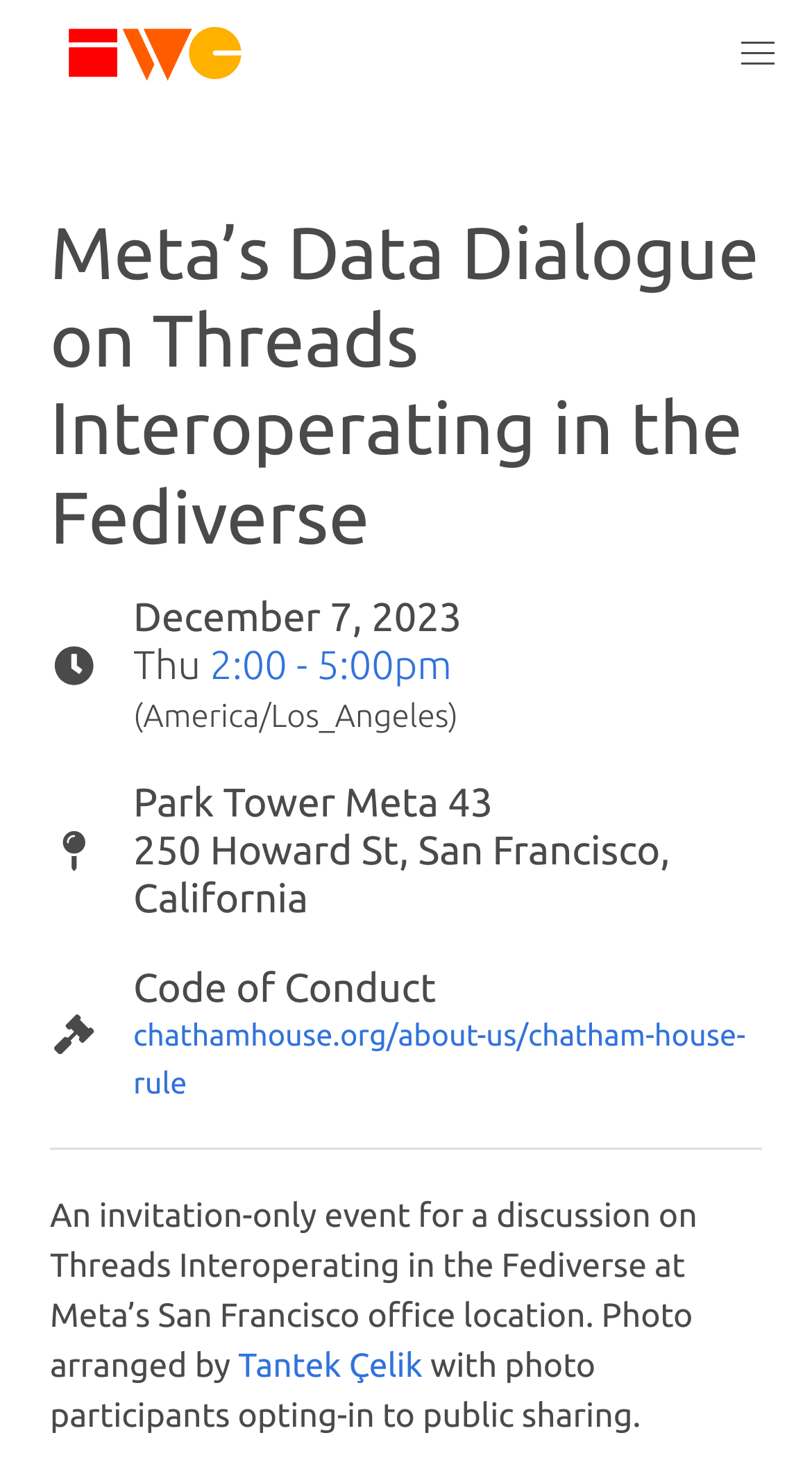For the given element description Tantek Çelik, determine the bounding box coordinates of the UI element. The coordinates should follow the format (top-left x, top-left y, bottom-right x, bottom-right y) and be within the range of 0 to 1.

[0.293, 0.908, 0.52, 0.934]